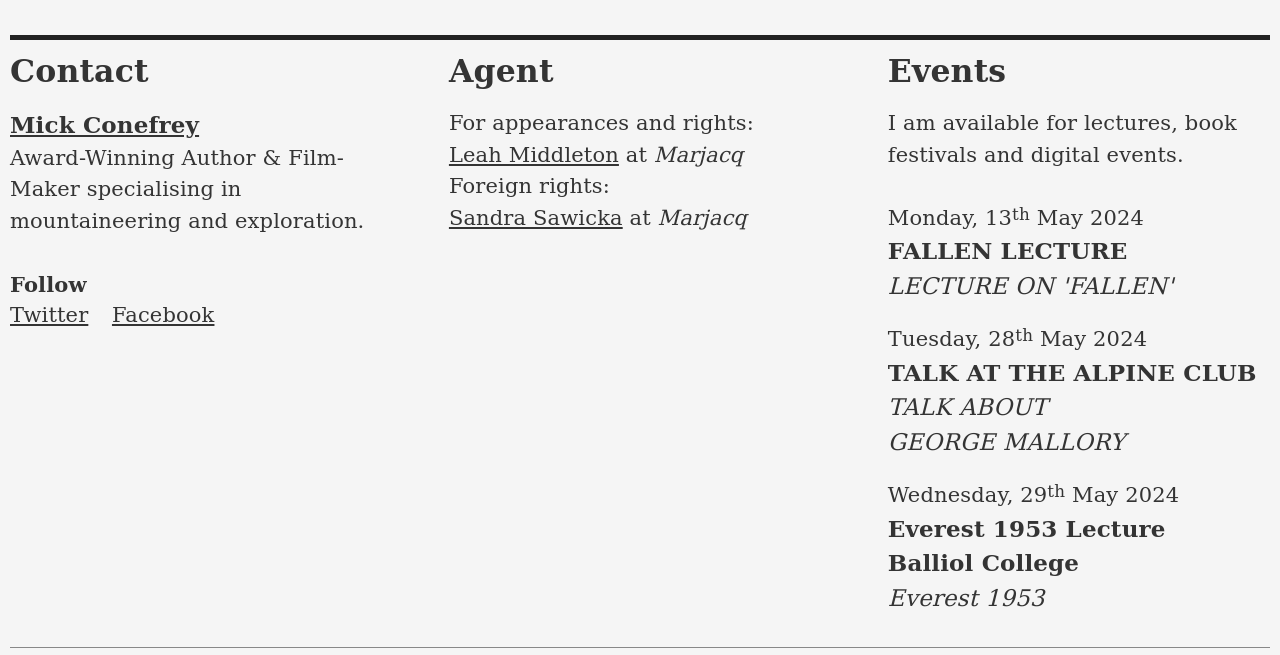Determine the bounding box coordinates of the region to click in order to accomplish the following instruction: "View Mick Conefrey's events". Provide the coordinates as four float numbers between 0 and 1, specifically [left, top, right, bottom].

[0.694, 0.08, 0.786, 0.136]